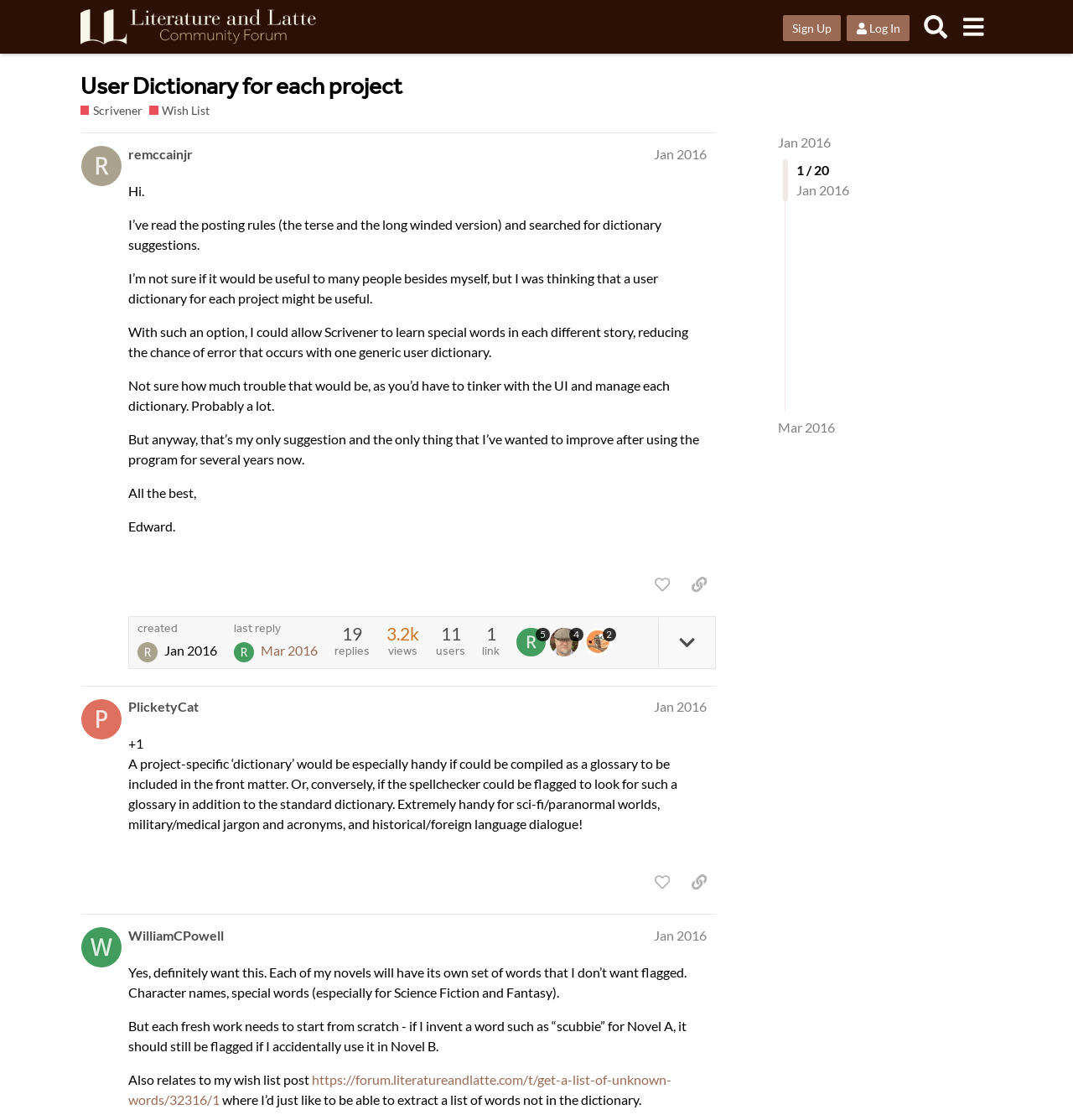Show the bounding box coordinates for the element that needs to be clicked to execute the following instruction: "Log In". Provide the coordinates in the form of four float numbers between 0 and 1, i.e., [left, top, right, bottom].

[0.789, 0.014, 0.848, 0.037]